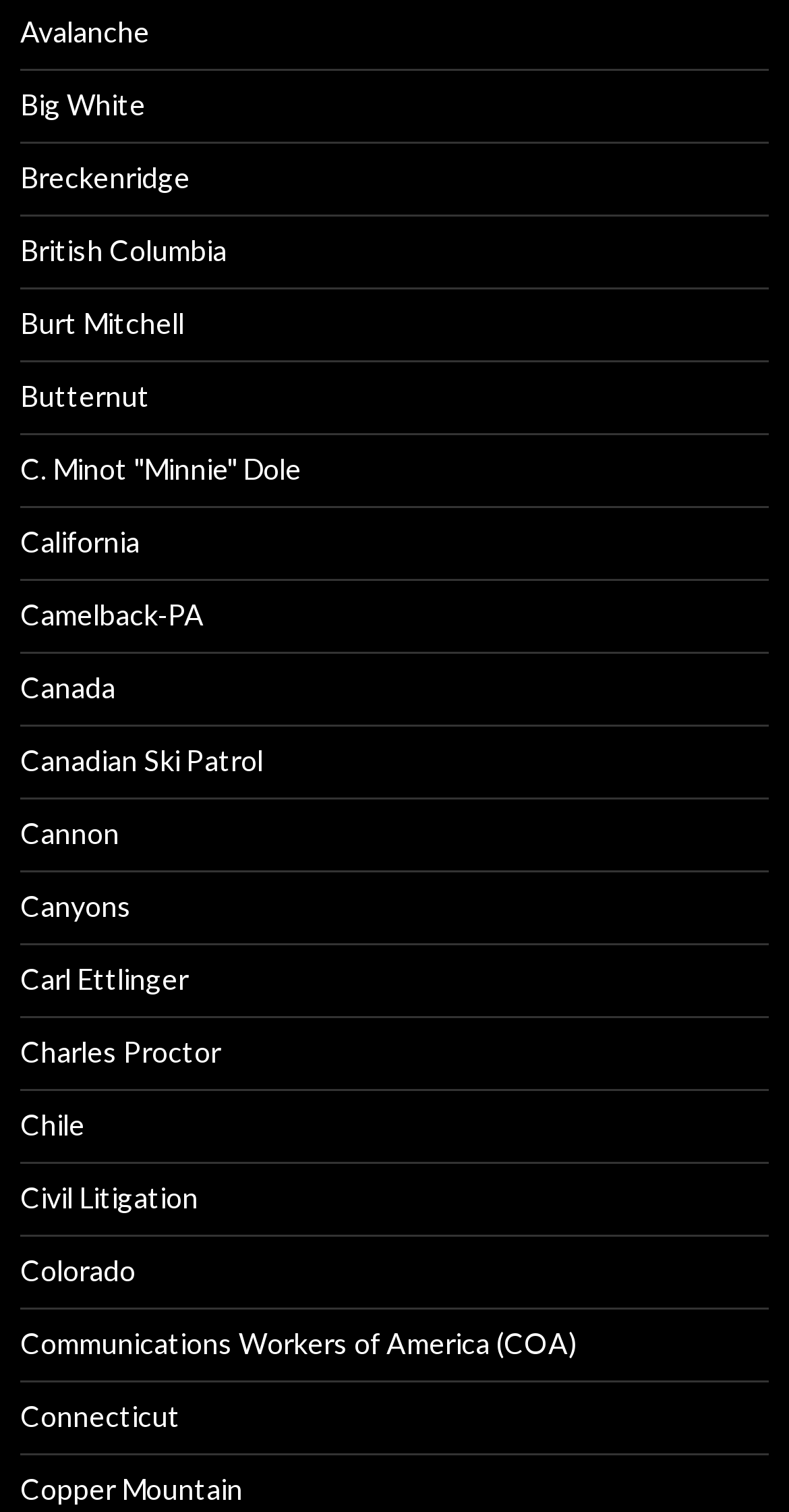Please identify the bounding box coordinates of the clickable area that will fulfill the following instruction: "check out Copper Mountain". The coordinates should be in the format of four float numbers between 0 and 1, i.e., [left, top, right, bottom].

[0.026, 0.973, 0.308, 0.996]